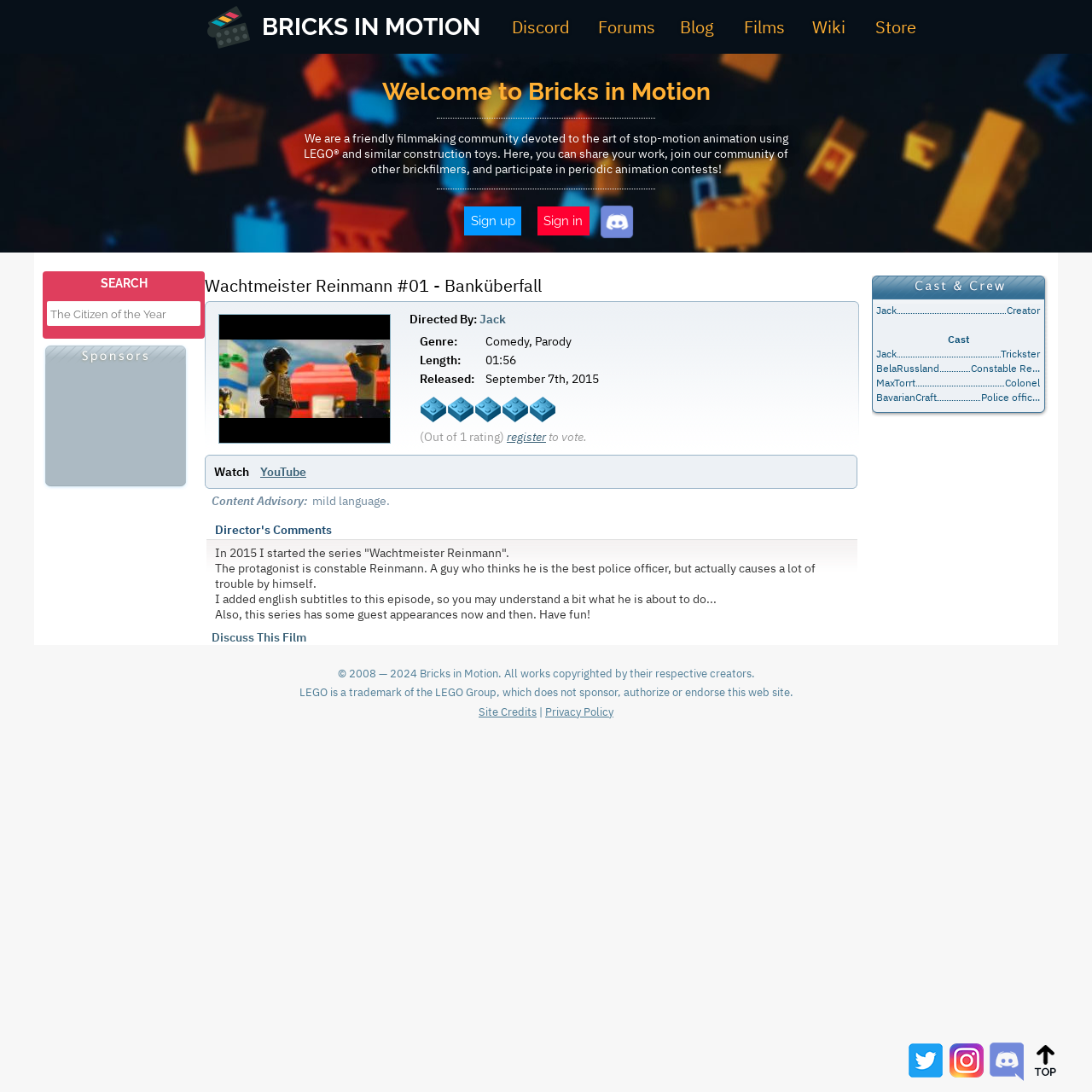Point out the bounding box coordinates of the section to click in order to follow this instruction: "Go to the homepage".

None